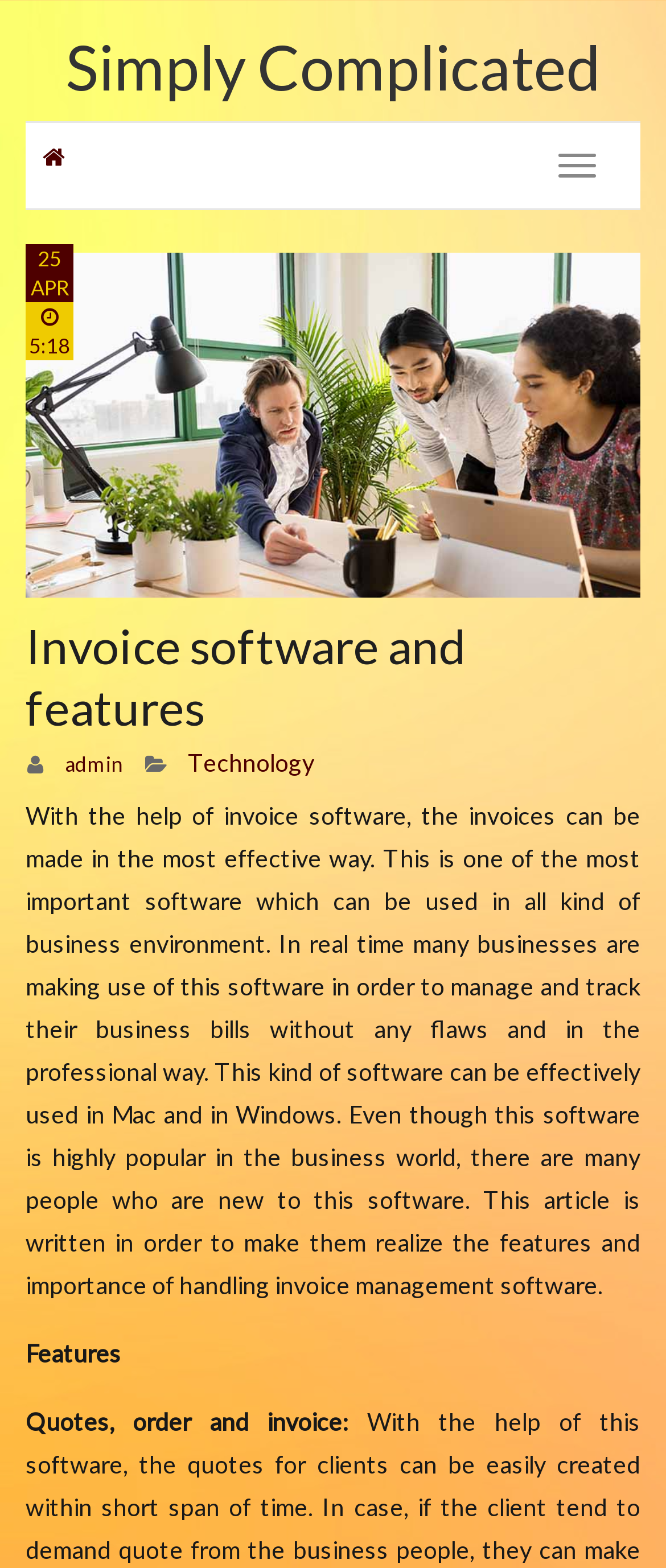Detail the various sections and features of the webpage.

The webpage is about invoice software and its features. At the top, there is a heading "Simply Complicated" and a button "Toggle navigation" positioned to its right. Below the heading, there is a small icon represented by "\uf015". 

On the left side, there is a layout table containing two static texts, "25 APR" and "5:18", which appear to be a date and time, respectively. 

Further down, there is a prominent heading "Invoice software and features" that spans almost the entire width of the page. Below this heading, there are three links: "admin", "Technology", and an unnamed link. 

The main content of the page is a lengthy paragraph that explains the importance and features of invoice software in managing business bills. It highlights how the software can be used in both Mac and Windows environments and its popularity in the business world. 

At the bottom, there are two static texts, "Features" and "Quotes, order and invoice:", which seem to be section headings or subheadings.